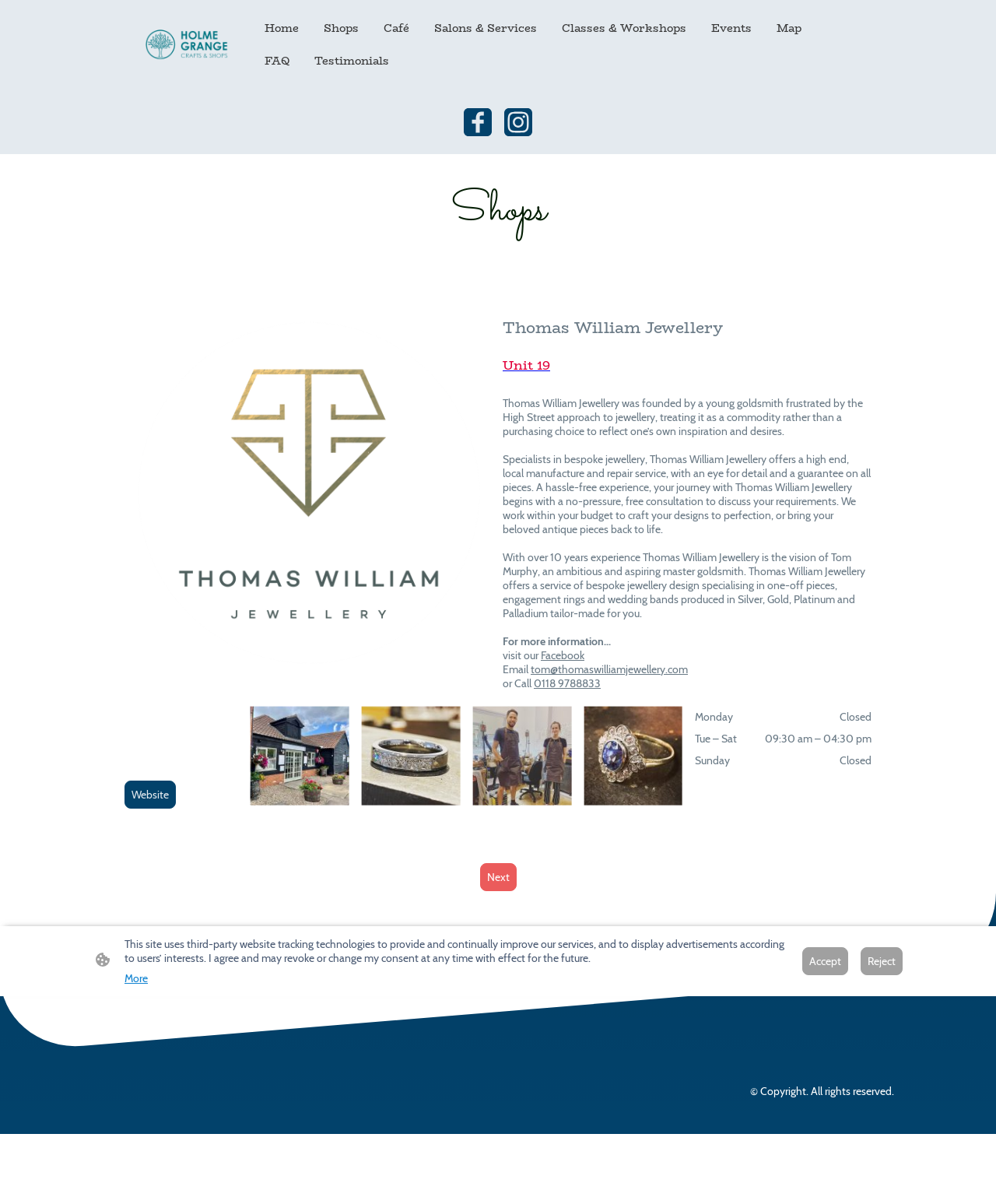Please specify the bounding box coordinates of the element that should be clicked to execute the given instruction: 'View Shops'. Ensure the coordinates are four float numbers between 0 and 1, expressed as [left, top, right, bottom].

[0.317, 0.011, 0.368, 0.036]